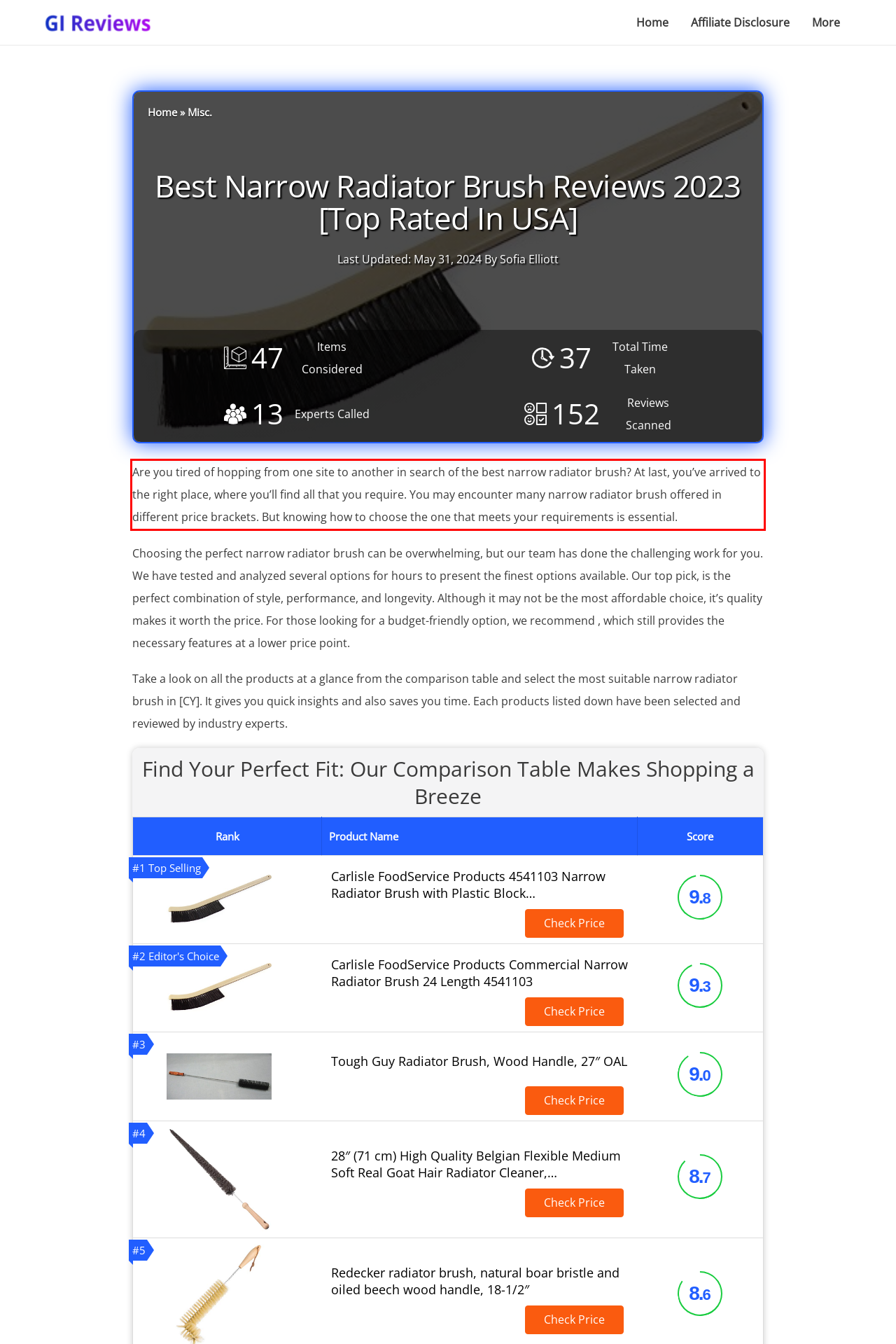Review the screenshot of the webpage and recognize the text inside the red rectangle bounding box. Provide the extracted text content.

Are you tired of hopping from one site to another in search of the best narrow radiator brush? At last, you’ve arrived to the right place, where you’ll find all that you require. You may encounter many narrow radiator brush offered in different price brackets. But knowing how to choose the one that meets your requirements is essential.